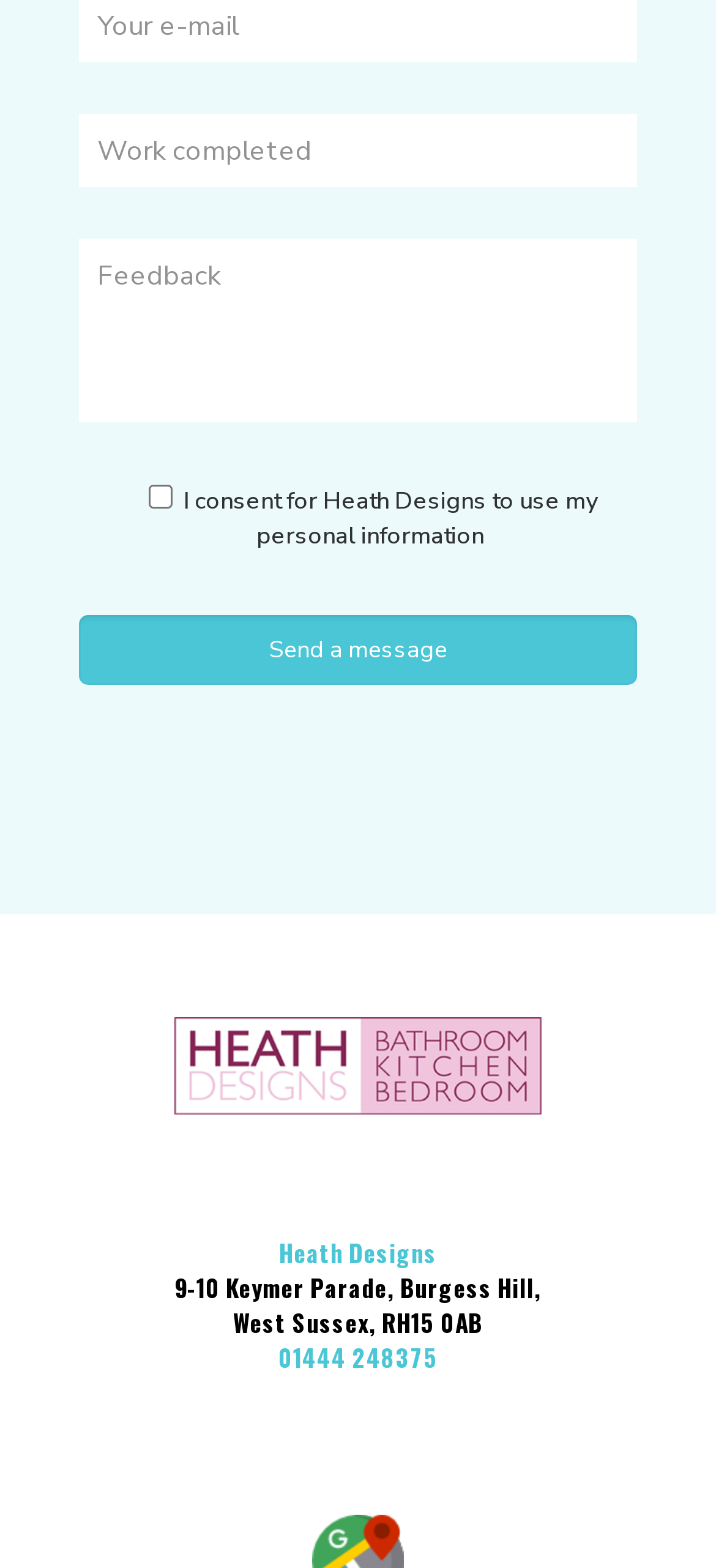Predict the bounding box of the UI element based on this description: "name="your-message" placeholder="Feedback"".

[0.11, 0.261, 0.89, 0.378]